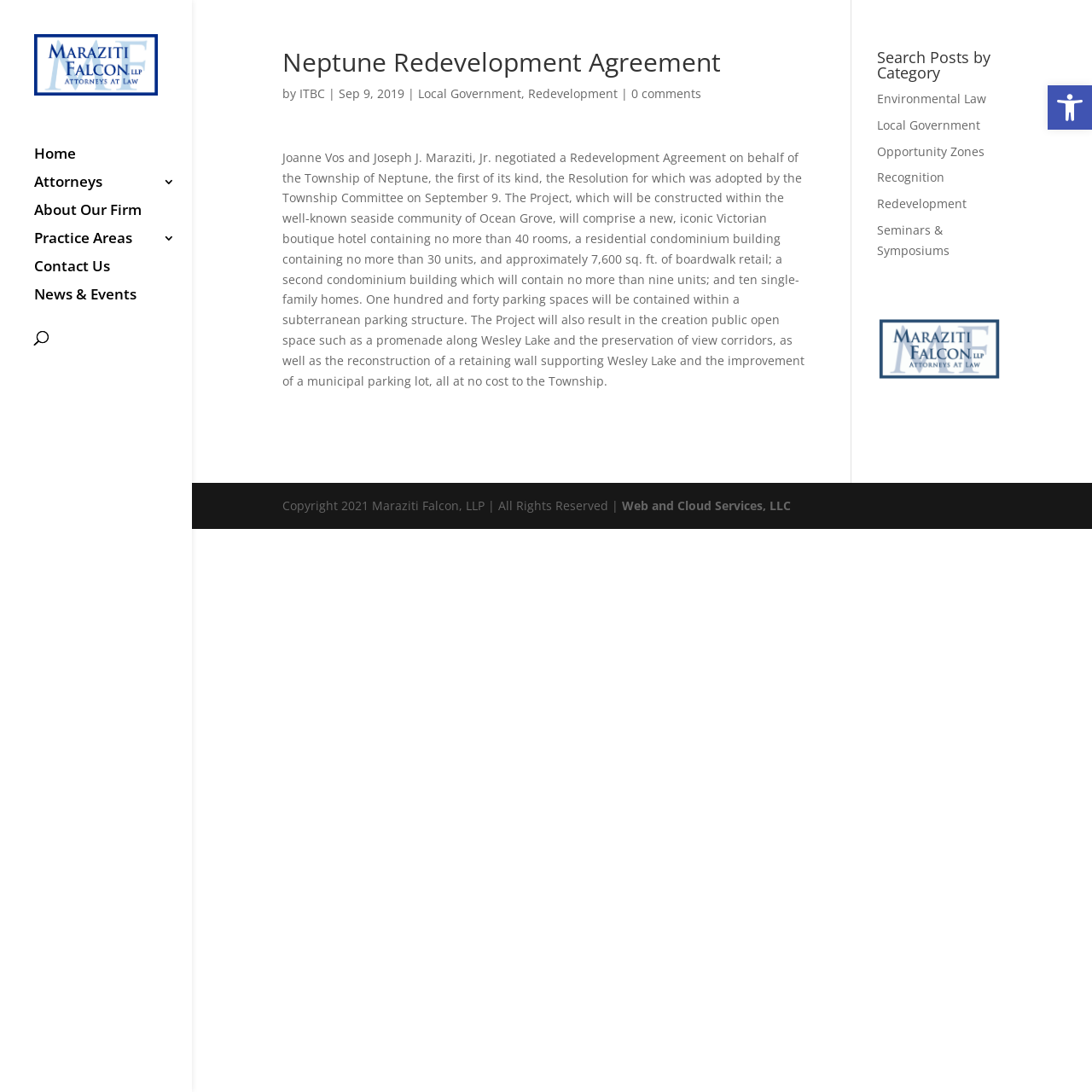Explain the webpage's layout and main content in detail.

The webpage is about a law firm, Maraziti Falcon, and specifically features a news article about a redevelopment agreement negotiated by two attorneys, Joanne Vos and Joseph J. Maraziti, Jr., on behalf of the Township of Neptune. 

At the top right corner, there is a toolbar with an accessibility icon and a link to open the accessibility tools. On the top left, the law firm's logo and name are displayed, along with a navigation menu consisting of links to the home page, attorneys, about the firm, practice areas, contact us, and news and events. 

Below the navigation menu, there is a search bar where users can search for specific content. 

The main content of the page is an article about the Neptune Redevelopment Agreement, which is headed by a title and features a brief description of the project, including the construction of a boutique hotel, residential condominium buildings, and single-family homes, as well as the creation of public open space and the preservation of view corridors. 

On the right side of the page, there is a section titled "Search Posts by Category" with links to various categories such as Environmental Law, Local Government, Opportunity Zones, and more. 

At the bottom of the page, there is a copyright notice and a link to the website's web and cloud services provider.